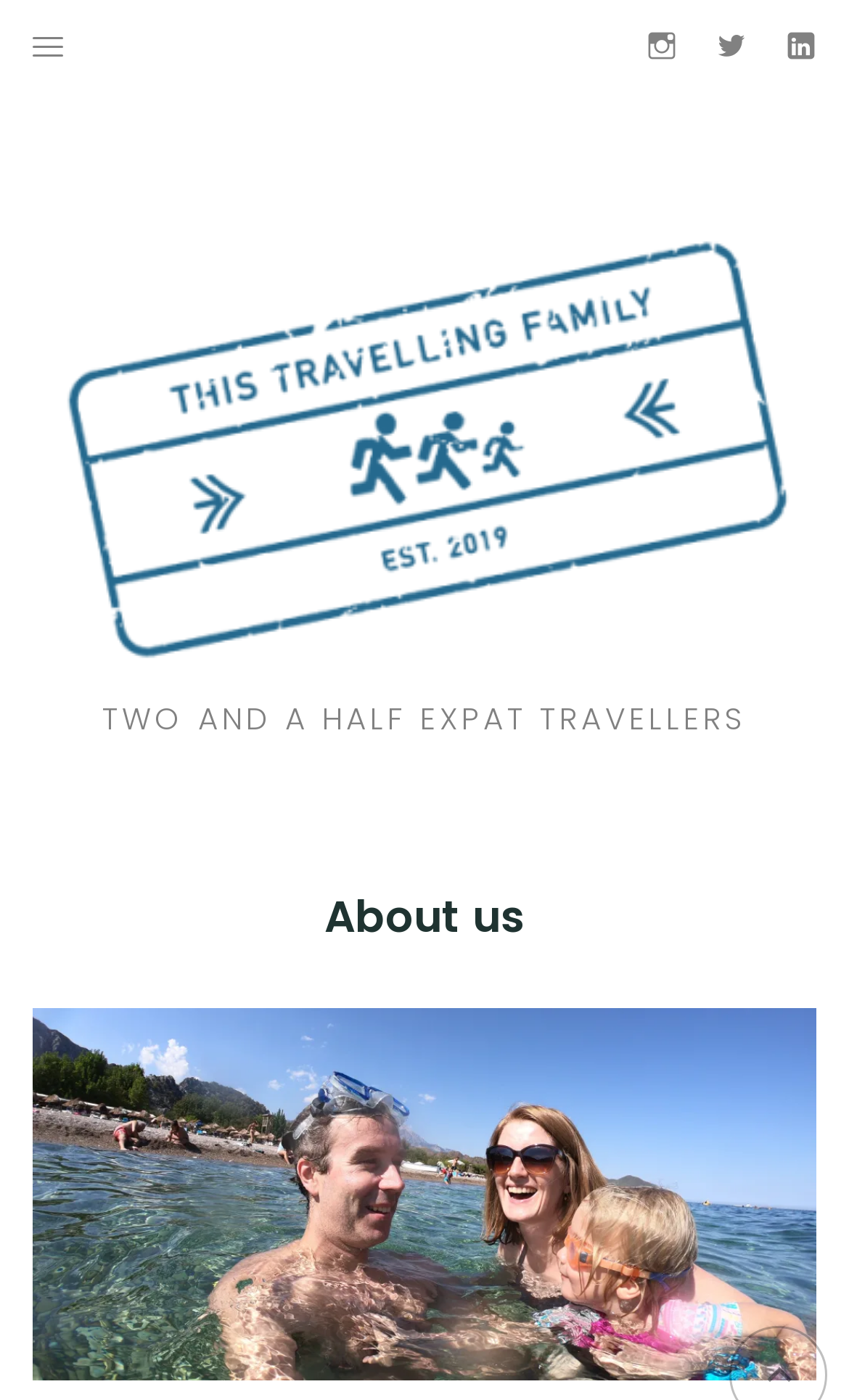Please find the bounding box coordinates of the clickable region needed to complete the following instruction: "Go to the home page". The bounding box coordinates must consist of four float numbers between 0 and 1, i.e., [left, top, right, bottom].

[0.051, 0.056, 0.146, 0.082]